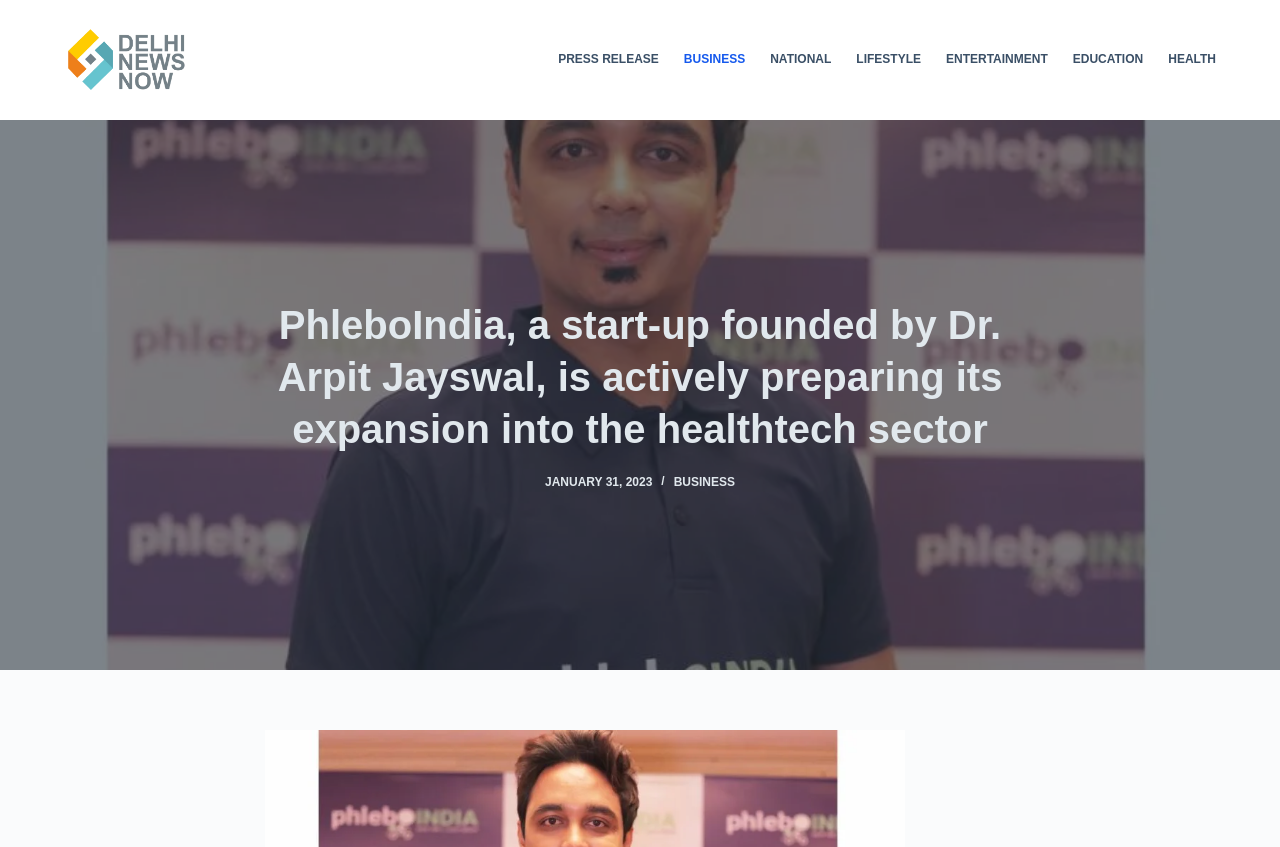Respond with a single word or phrase to the following question:
How many menu items are in the header menu?

8